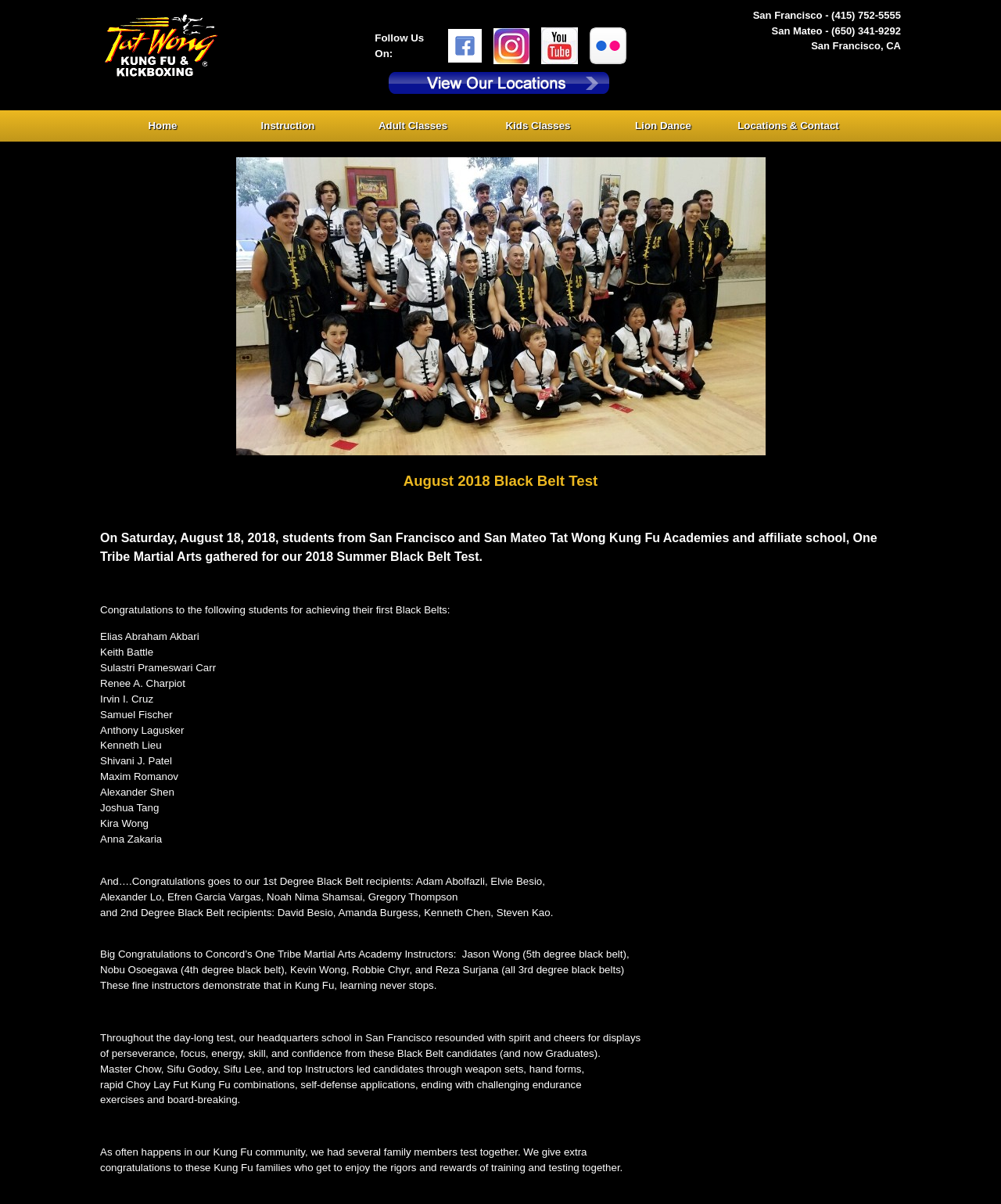Bounding box coordinates should be in the format (top-left x, top-left y, bottom-right x, bottom-right y) and all values should be floating point numbers between 0 and 1. Determine the bounding box coordinate for the UI element described as: parent_node: SEARCH name="s" placeholder=""

None